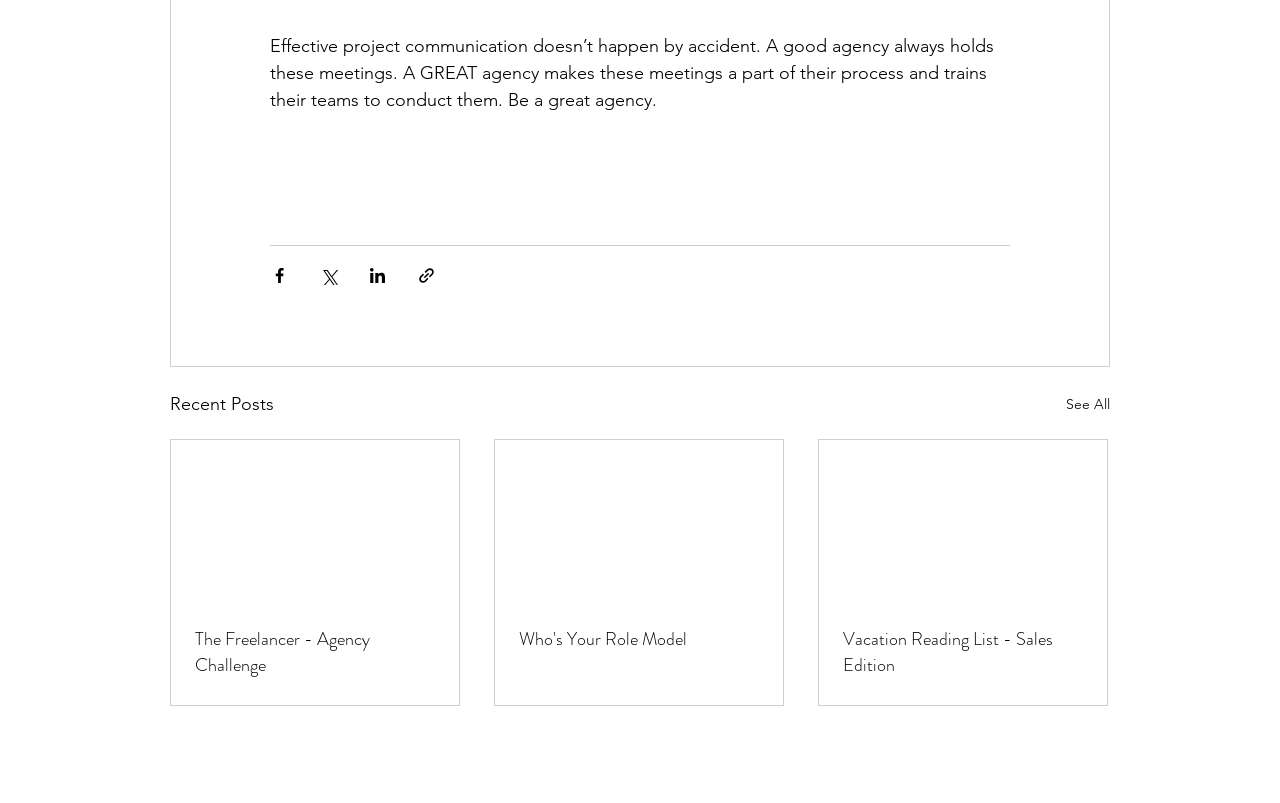Please find the bounding box coordinates of the element that must be clicked to perform the given instruction: "See all recent posts". The coordinates should be four float numbers from 0 to 1, i.e., [left, top, right, bottom].

[0.833, 0.486, 0.867, 0.522]